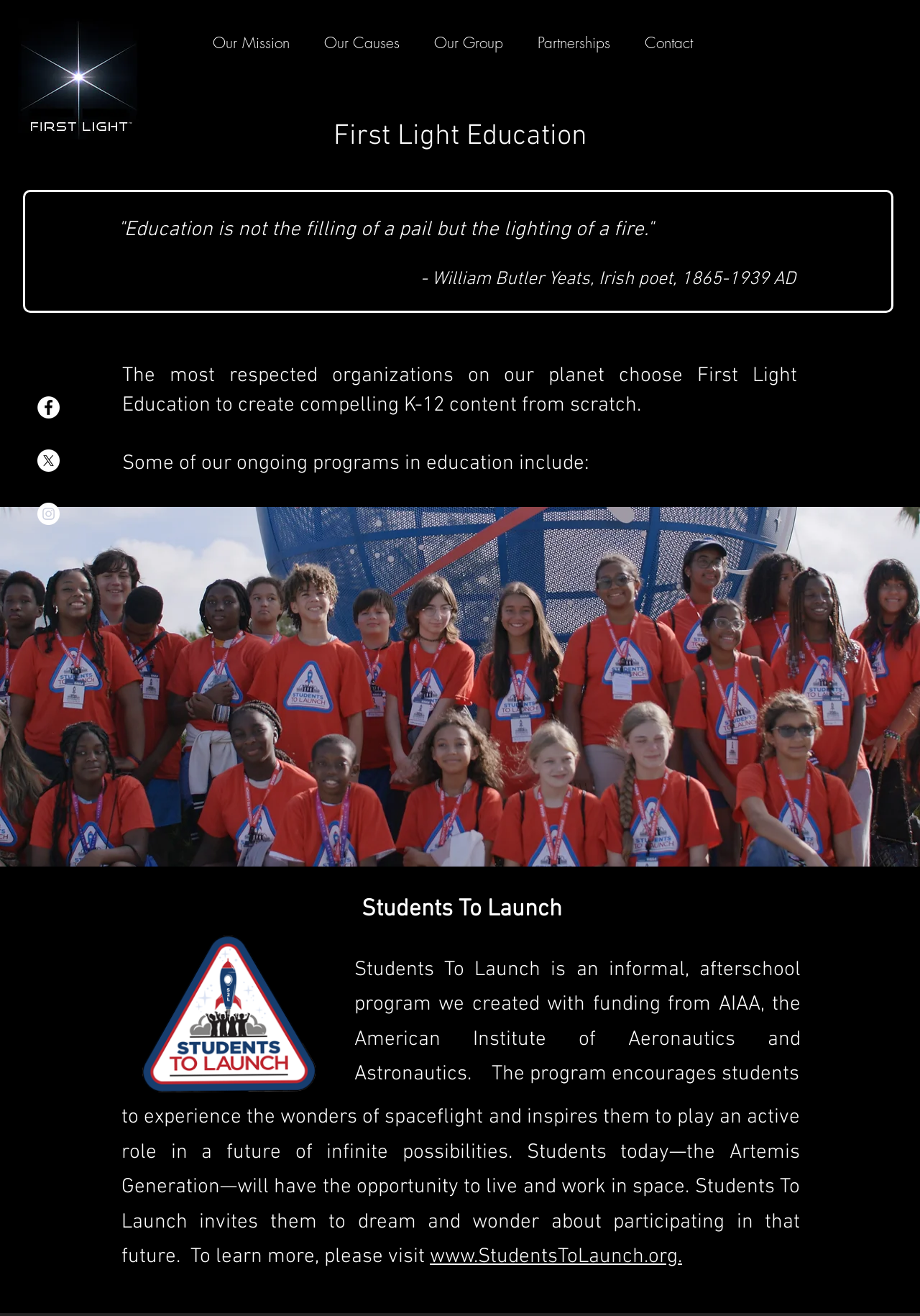Kindly determine the bounding box coordinates for the clickable area to achieve the given instruction: "Learn more about Students To Launch".

[0.467, 0.946, 0.741, 0.965]